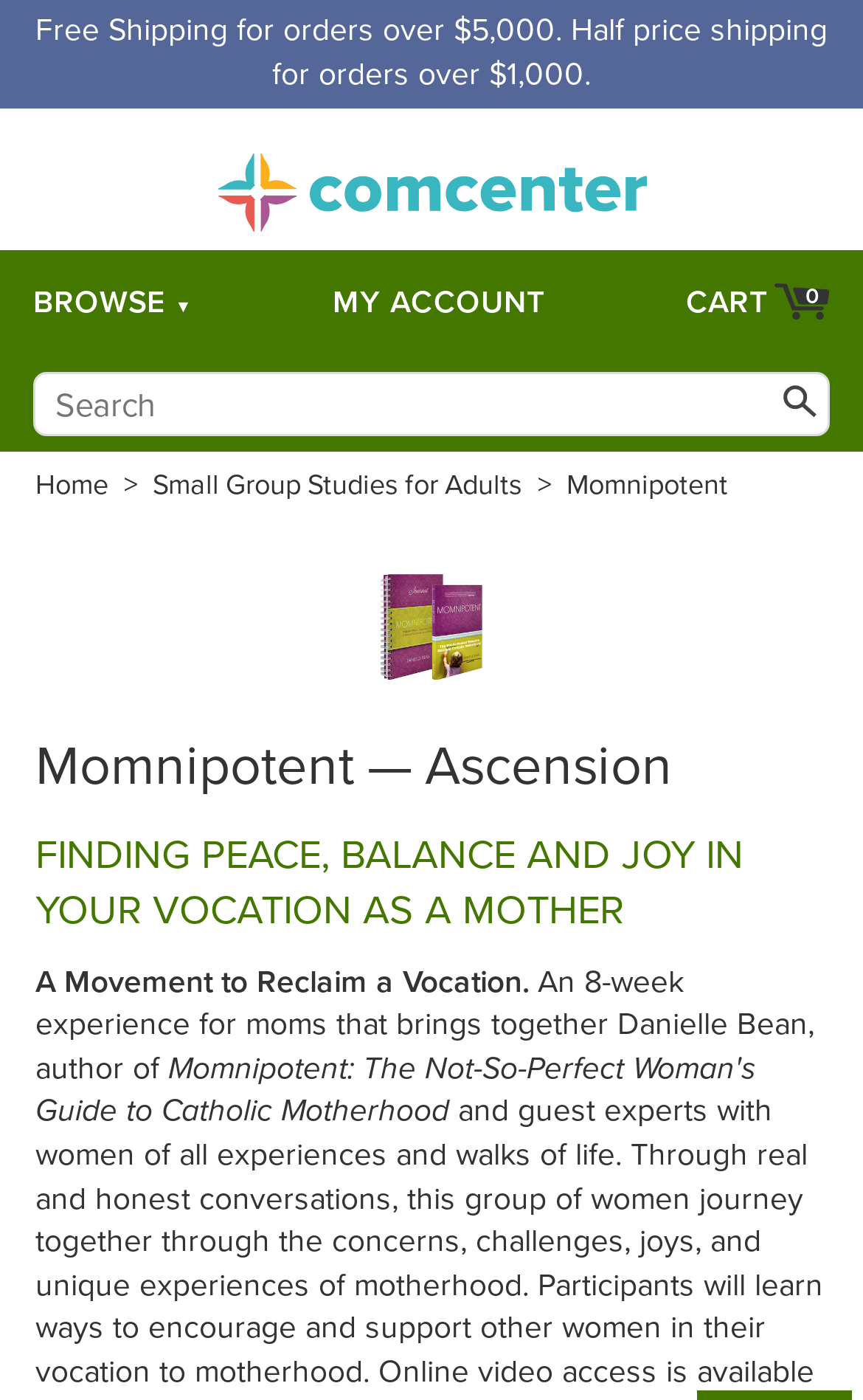Please provide a comprehensive answer to the question below using the information from the image: What is the name of the website's domain?

I found the answer by looking at the link element with the text 'comcenter.com' which is likely the domain name of the website.